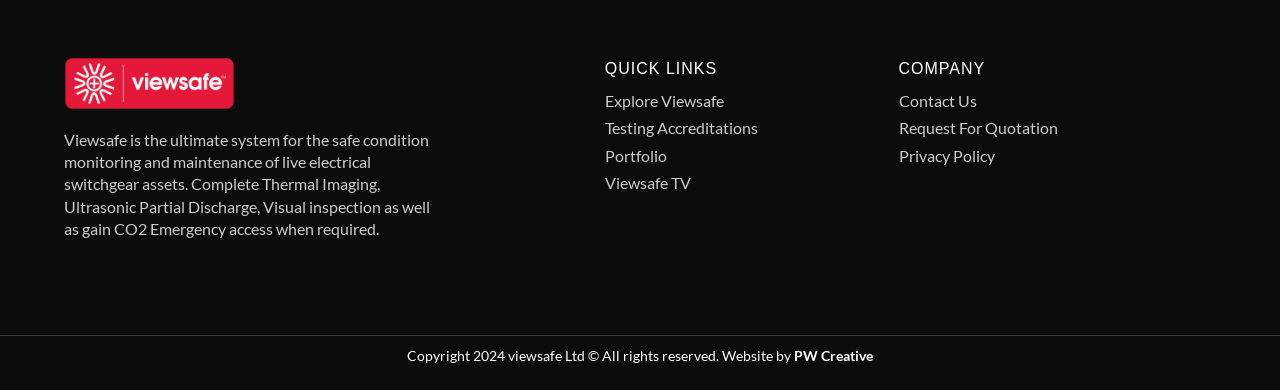Using the element description Portfolio, predict the bounding box coordinates for the UI element. Provide the coordinates in (top-left x, top-left y, bottom-right x, bottom-right y) format with values ranging from 0 to 1.

[0.472, 0.371, 0.677, 0.429]